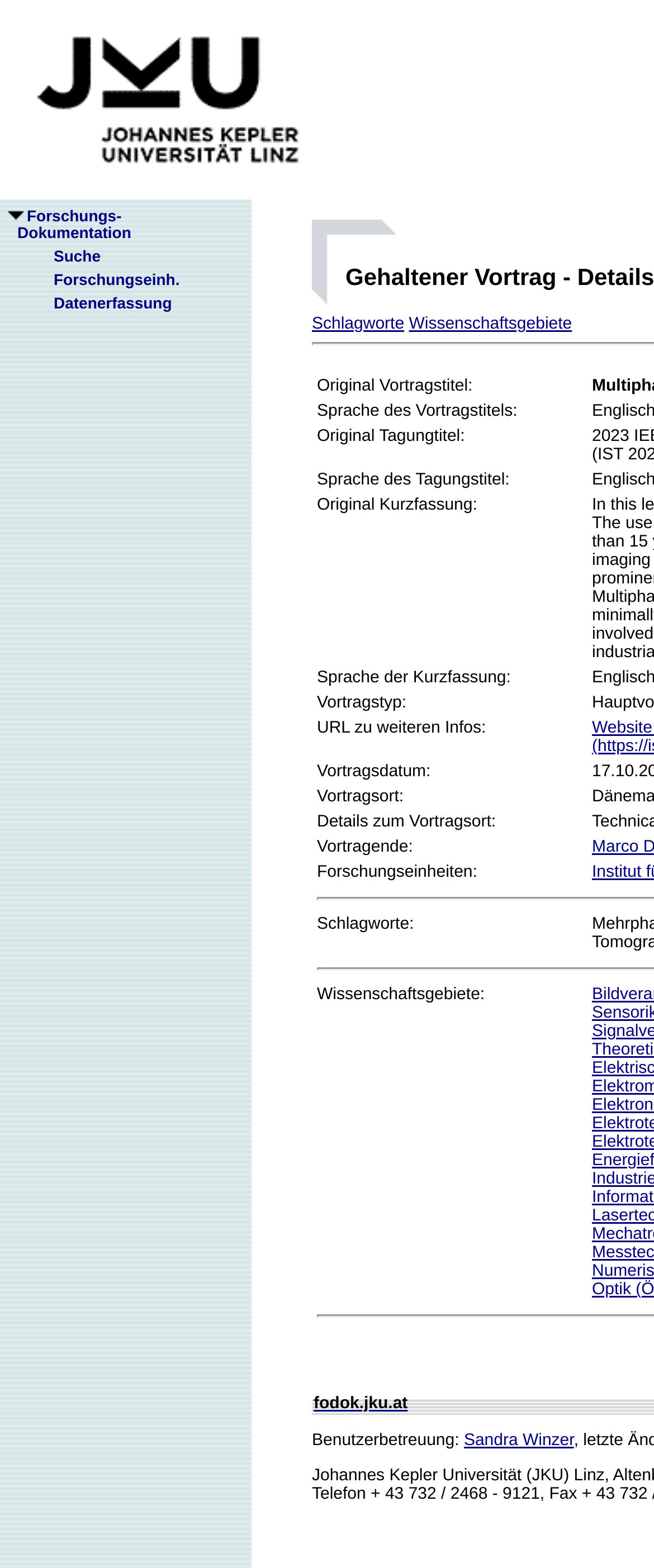Locate the bounding box coordinates of the element that needs to be clicked to carry out the instruction: "Click the link to Jku Linz". The coordinates should be given as four float numbers ranging from 0 to 1, i.e., [left, top, right, bottom].

[0.0, 0.119, 0.513, 0.13]